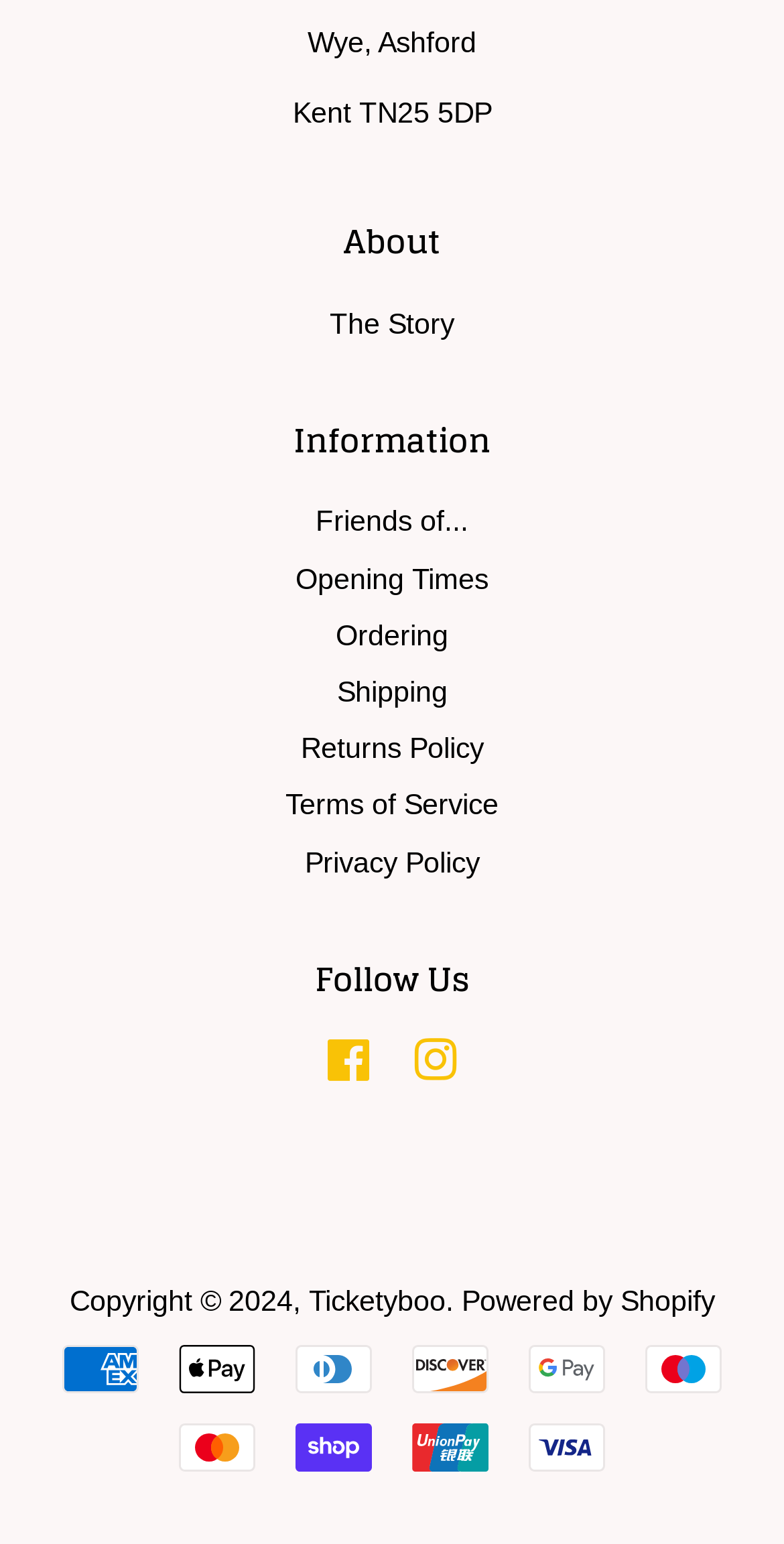From the given element description: "Facebook", find the bounding box for the UI element. Provide the coordinates as four float numbers between 0 and 1, in the order [left, top, right, bottom].

[0.417, 0.681, 0.476, 0.702]